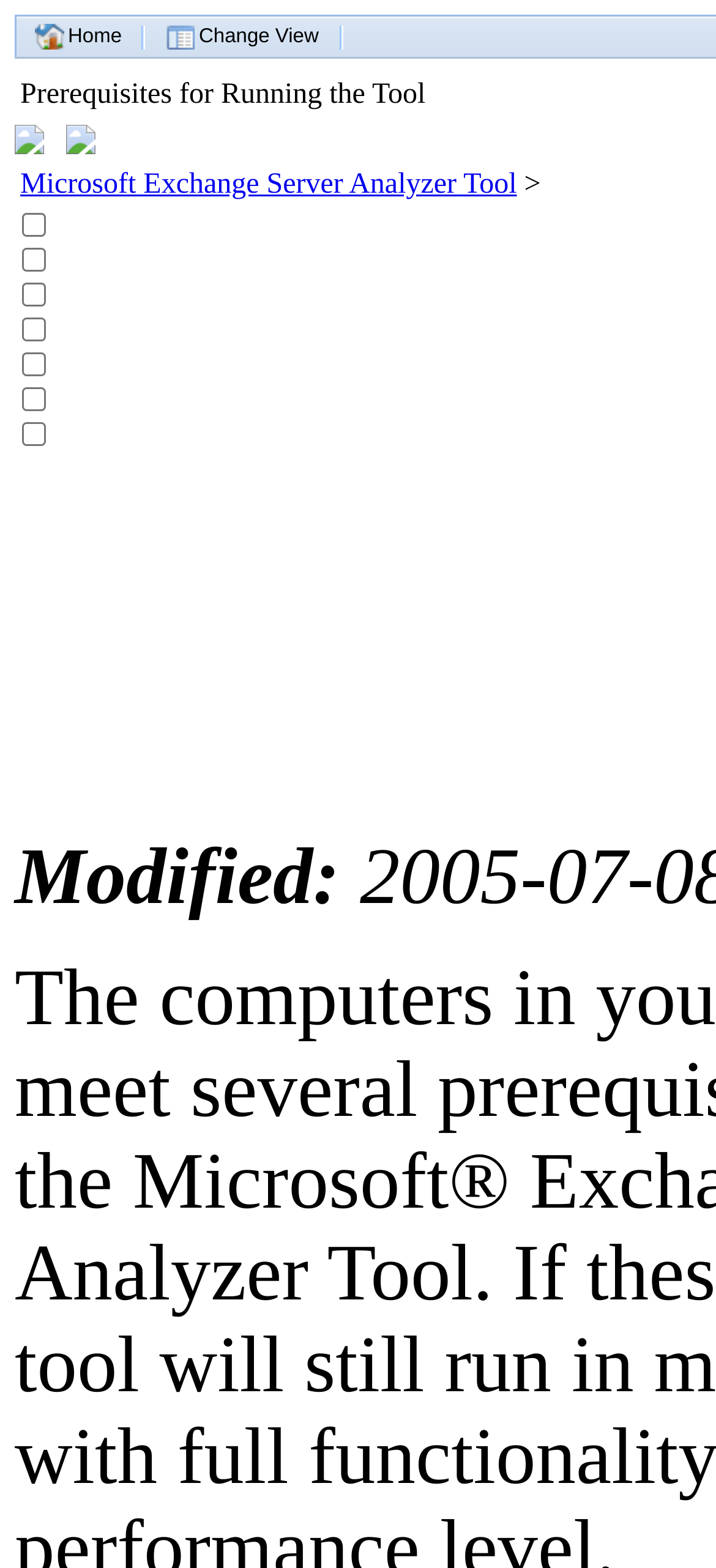What is the text above the checkboxes?
Use the information from the screenshot to give a comprehensive response to the question.

I looked at the webpage and found the text above the checkboxes, which is 'Microsoft Exchange Server Analyzer Tool >'.